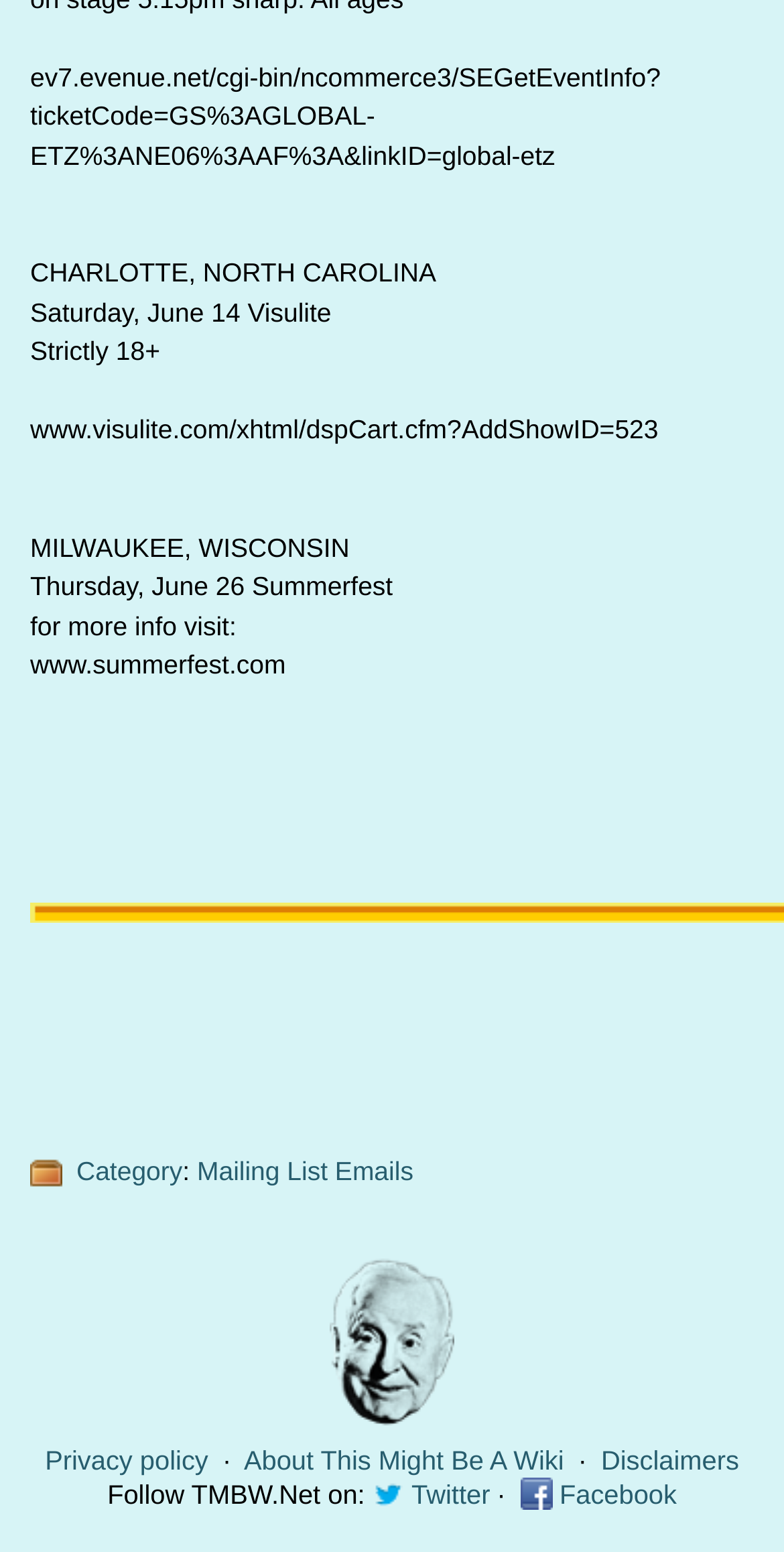What is the age restriction for the event?
Using the visual information, respond with a single word or phrase.

Strictly 18+